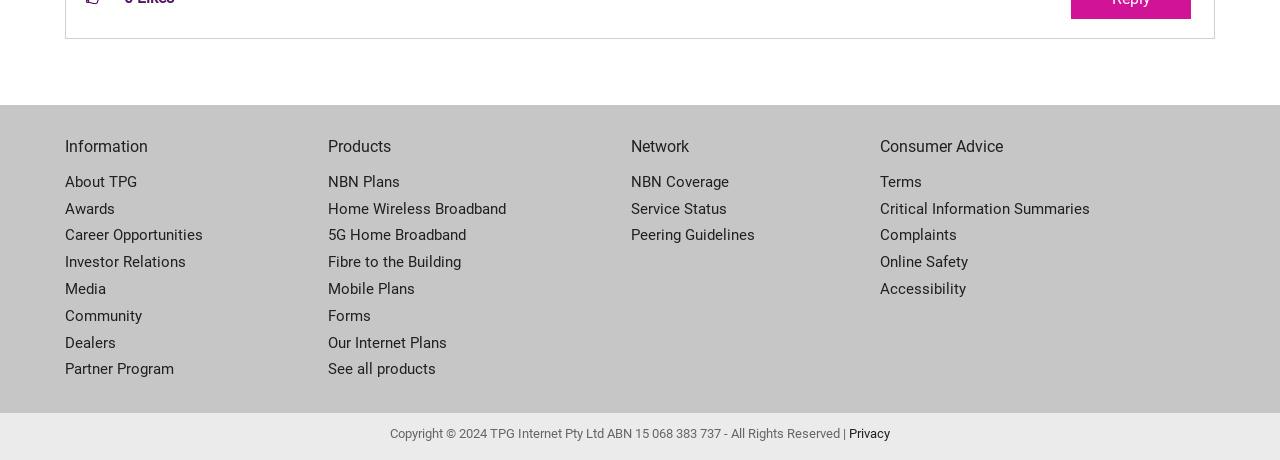How many links are there in the 'Network' category?
Look at the image and provide a short answer using one word or a phrase.

3